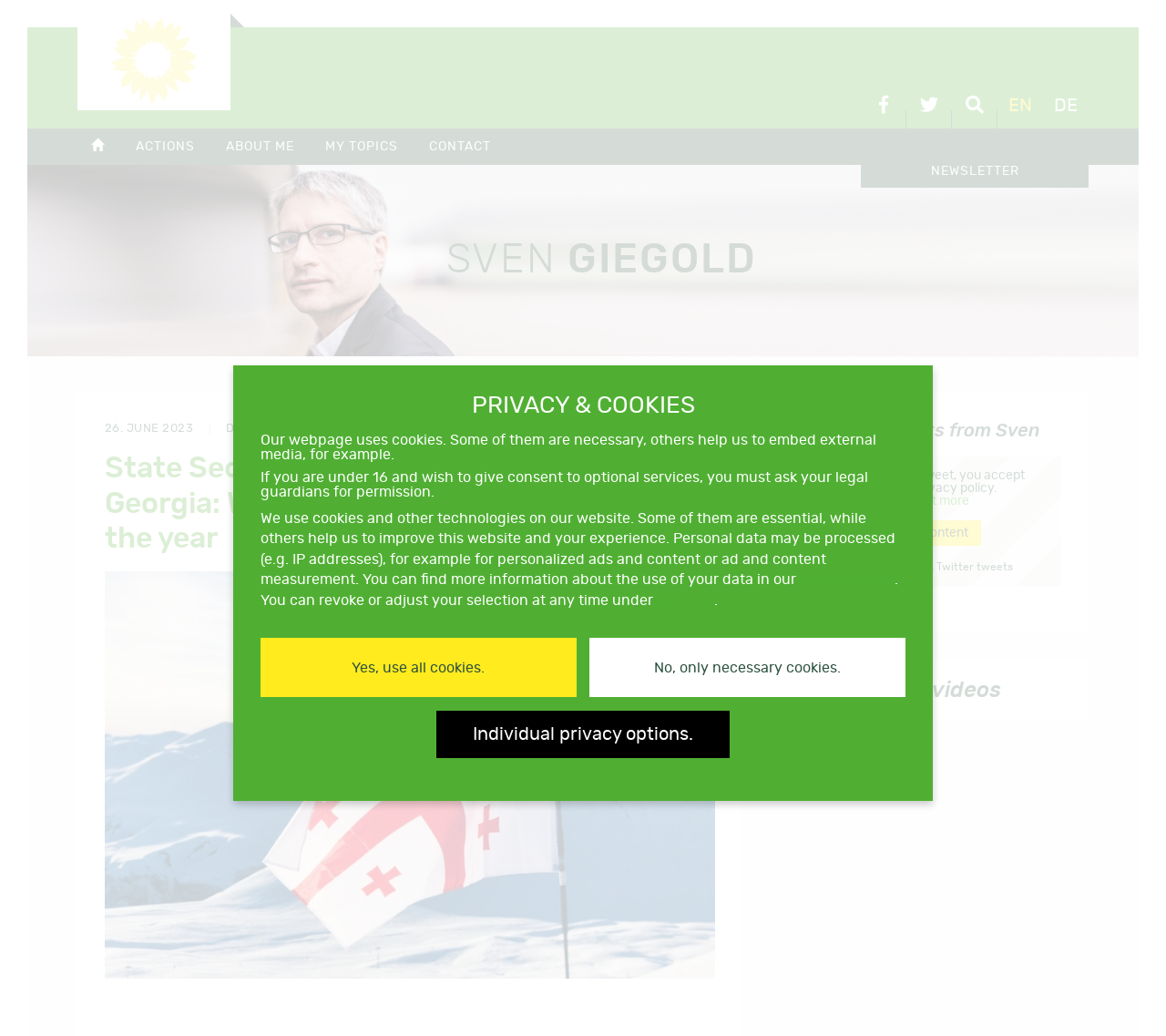Specify the bounding box coordinates of the element's region that should be clicked to achieve the following instruction: "Contact us". The bounding box coordinates consist of four float numbers between 0 and 1, in the format [left, top, right, bottom].

None